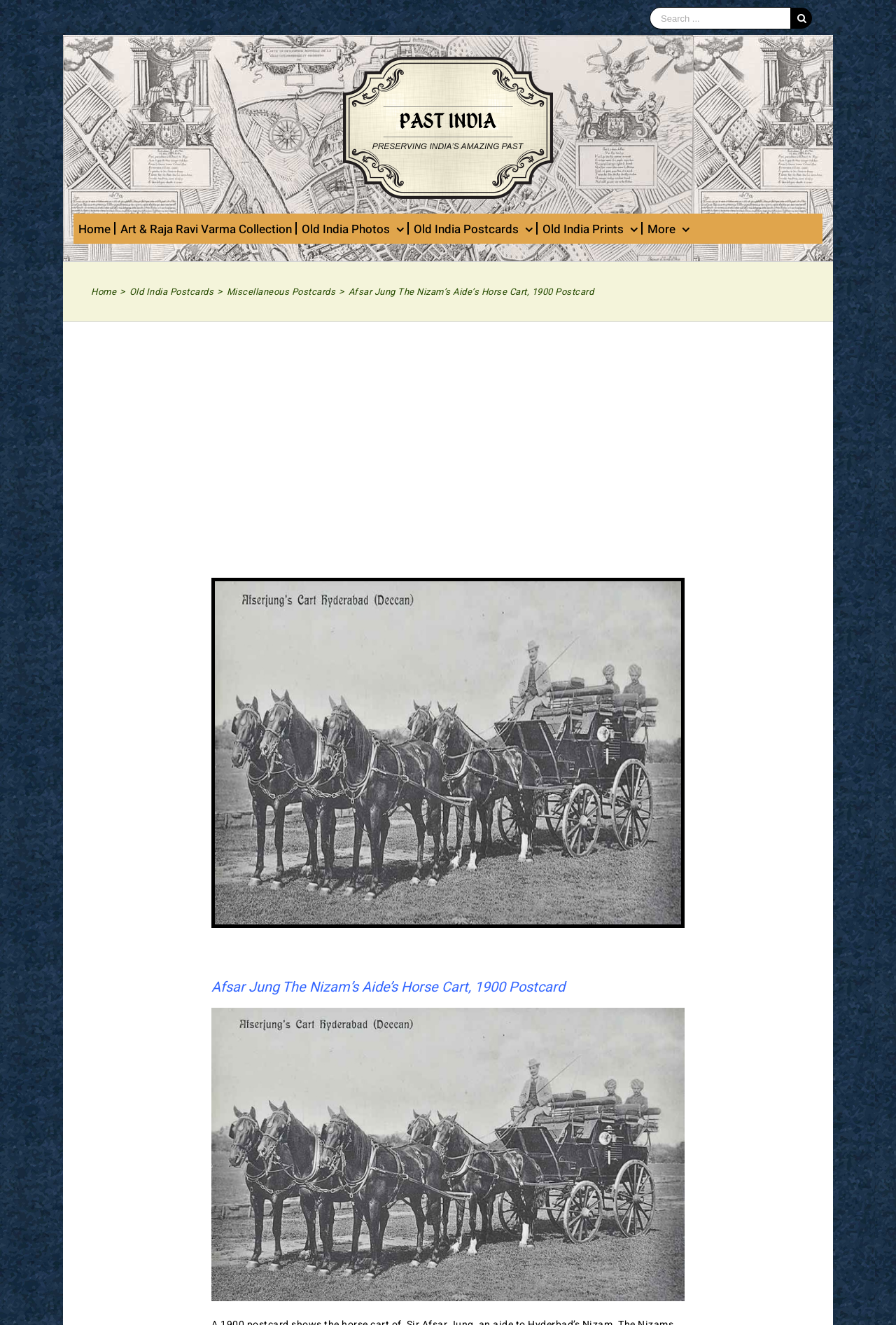Find the bounding box coordinates of the UI element according to this description: "Home".

[0.102, 0.215, 0.13, 0.225]